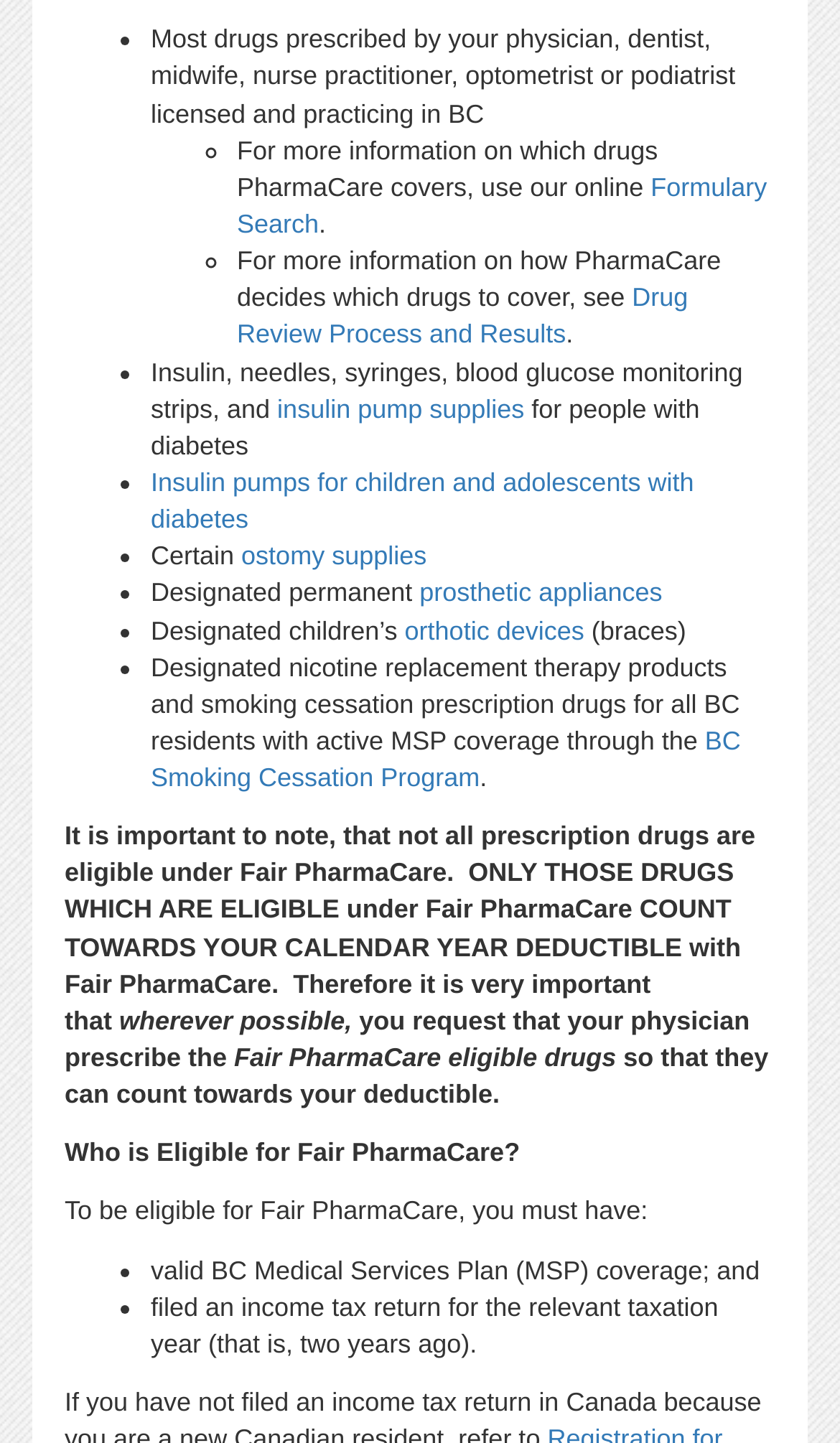Use a single word or phrase to answer the question: 
How does PharmaCare decide which drugs to cover?

Through Drug Review Process